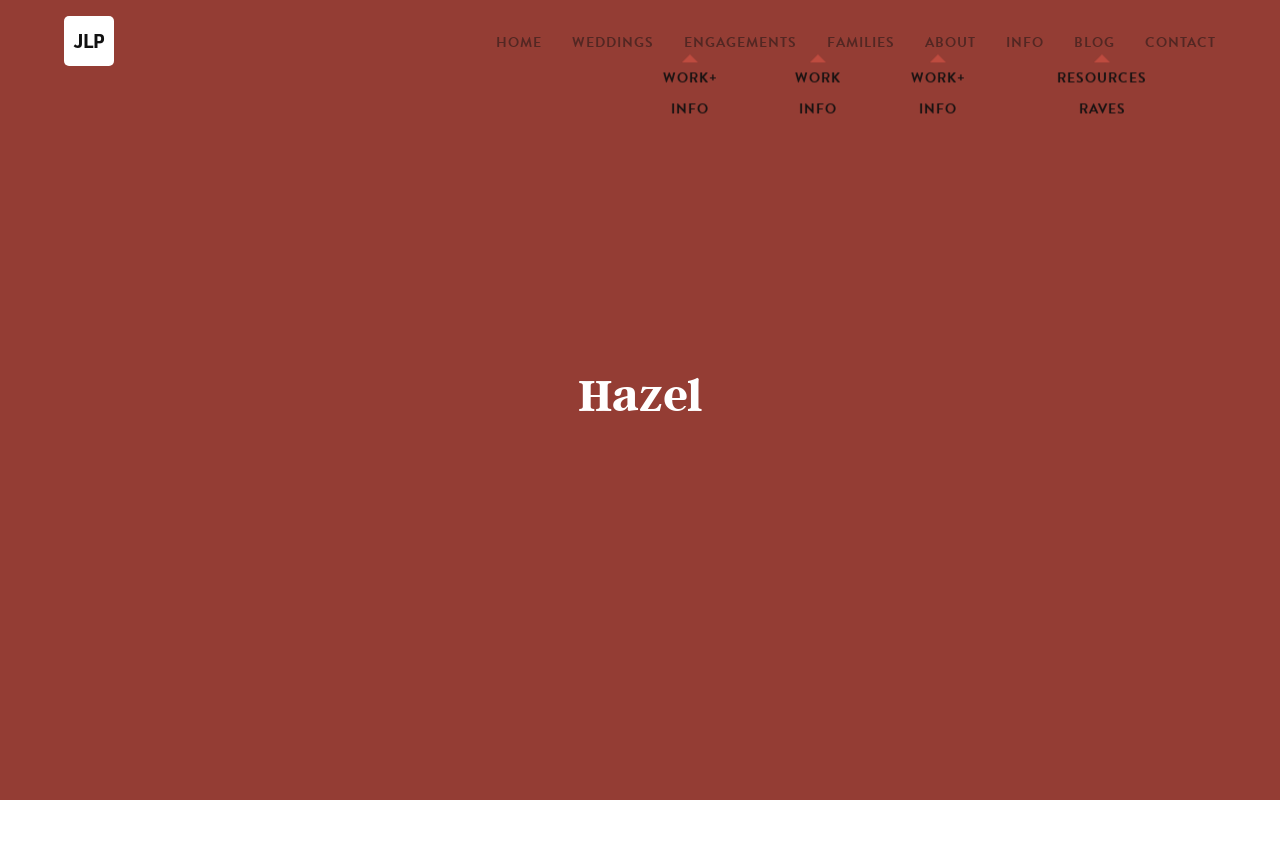What type of photography does the website feature?
Please give a detailed and elaborate explanation in response to the question.

The website features various types of photography, including weddings, engagements, families, babies, and more, as indicated by the navigation links on the top of the webpage.